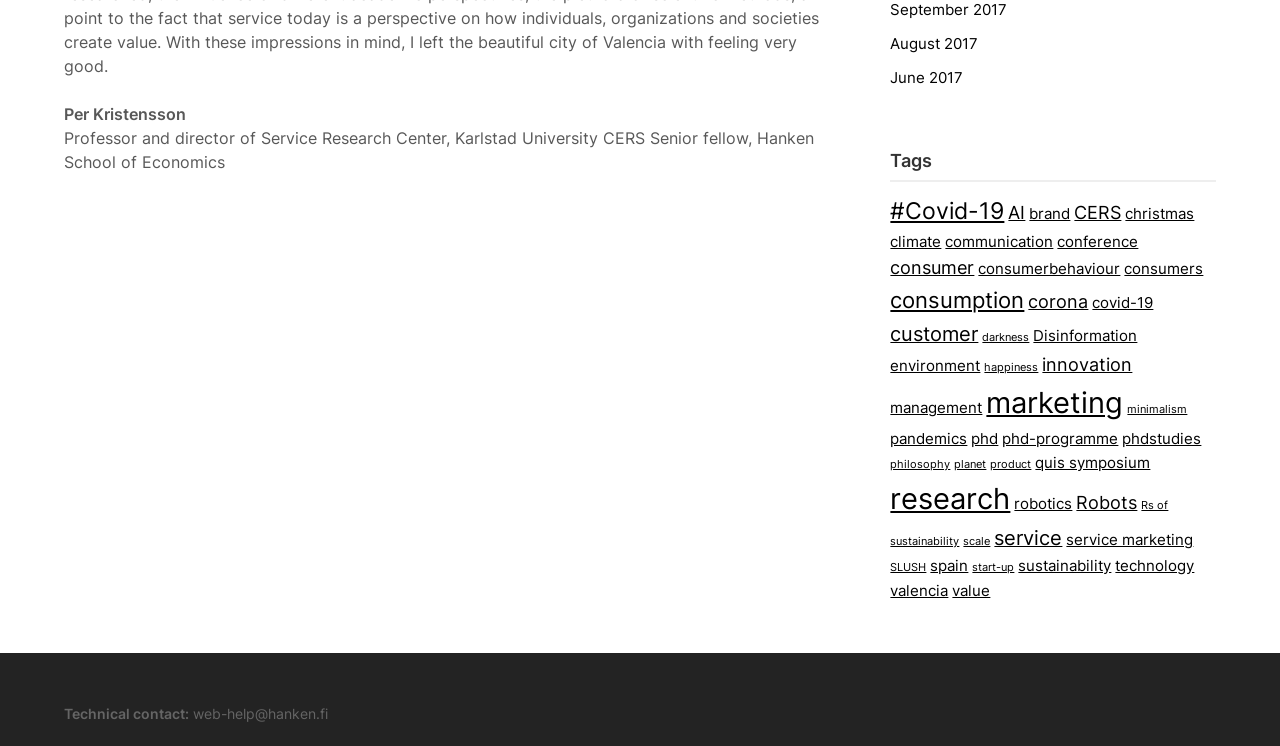Give a concise answer using only one word or phrase for this question:
What is the technical contact email?

web-help@hanken.fi